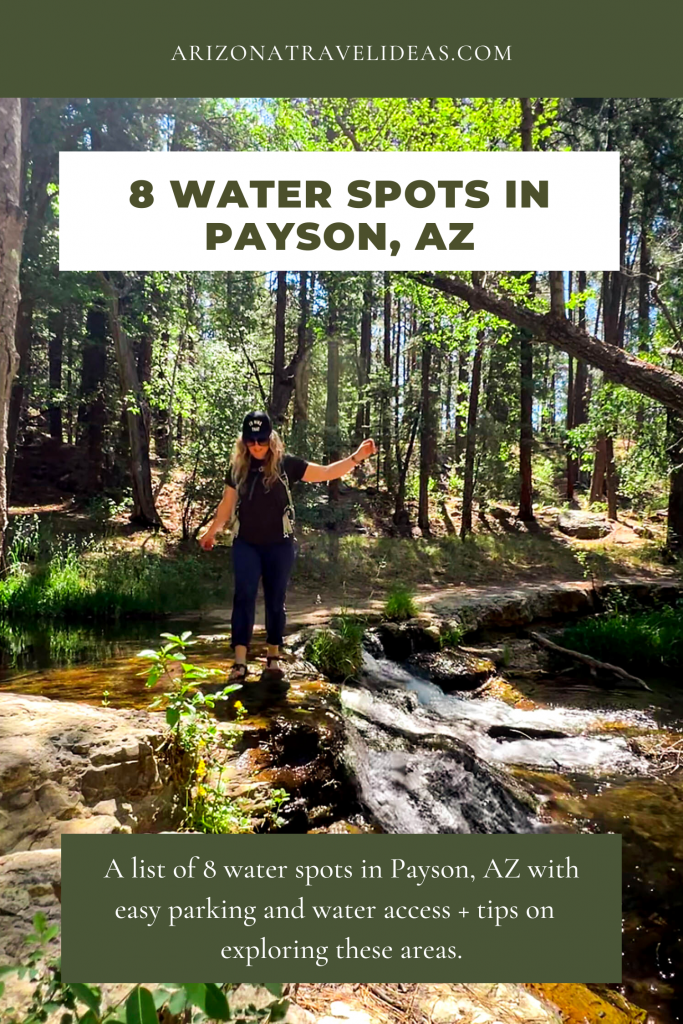Give a thorough description of the image, including any visible elements and their relationships.

Explore the breathtaking natural beauty of Payson, Arizona, through this captivating image, which highlights a woman confidently balancing on rocks in a serene creek surrounded by lush greenery. The scene emphasizes the tranquility and refreshing allure of eight popular water spots in the area, ideal for those seeking adventure and relaxation. Accompanying the image is valuable information about easy parking, water access, and tips for exploring each location. This enticing glimpse invites nature enthusiasts and travelers alike to discover the charm of Payson’s waterways.